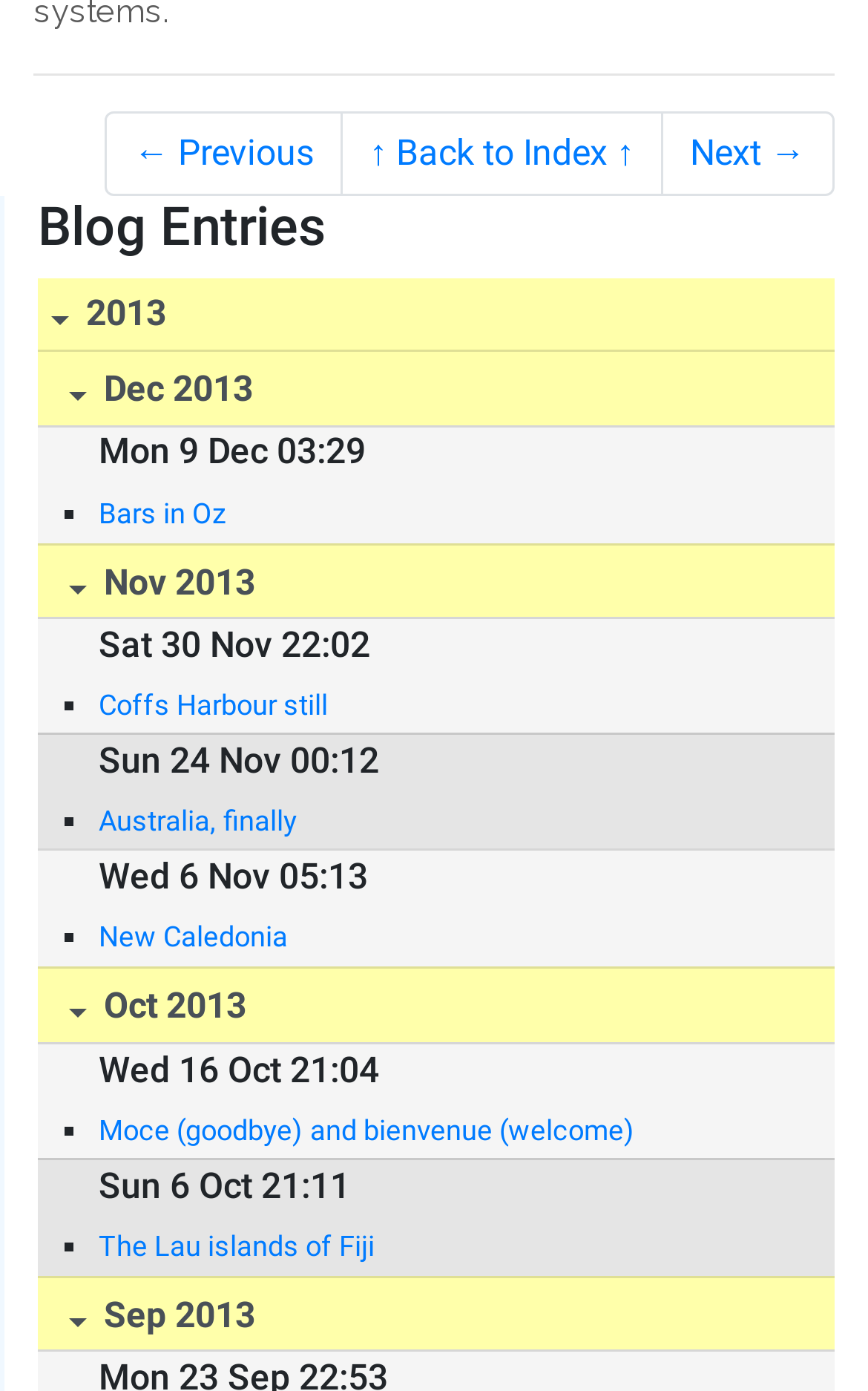Identify the bounding box coordinates of the area that should be clicked in order to complete the given instruction: "View blog entries for December 2013". The bounding box coordinates should be four float numbers between 0 and 1, i.e., [left, top, right, bottom].

[0.044, 0.252, 0.962, 0.307]